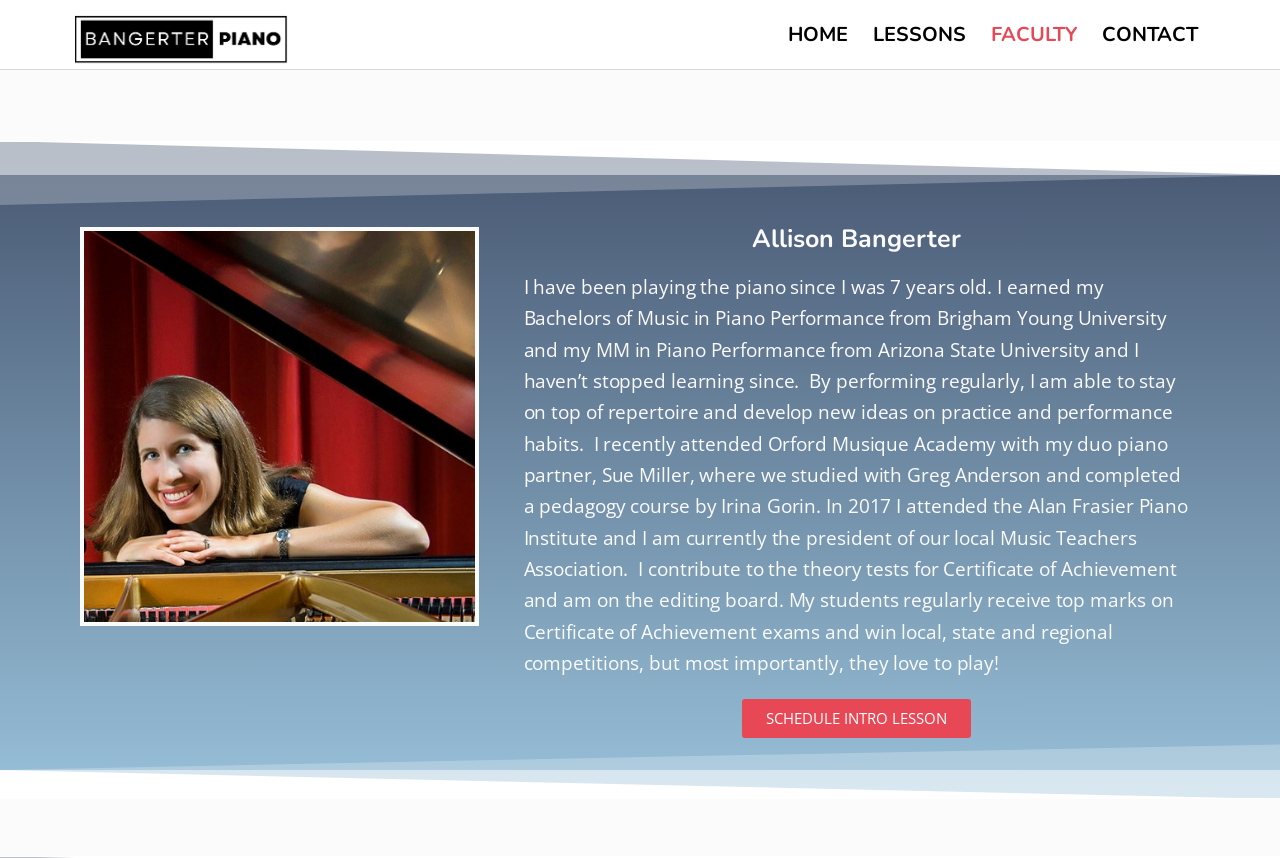What is the name of the faculty member?
Answer the question with as much detail as you can, using the image as a reference.

I found the name of the faculty member by looking at the heading element with the text 'Allison Bangerter' which is located below the image of a person playing the piano.